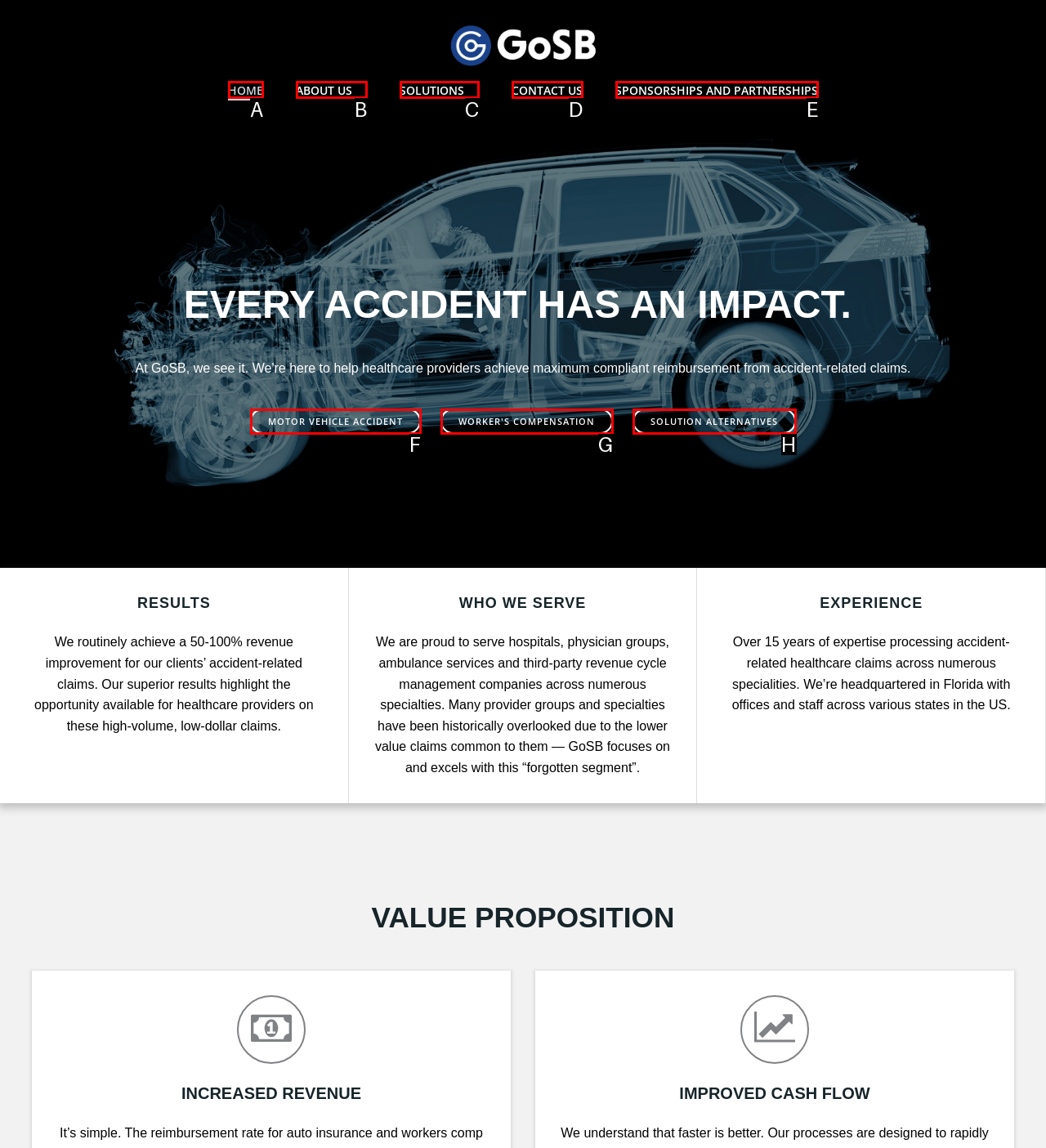Using the element description: Training, select the HTML element that matches best. Answer with the letter of your choice.

None